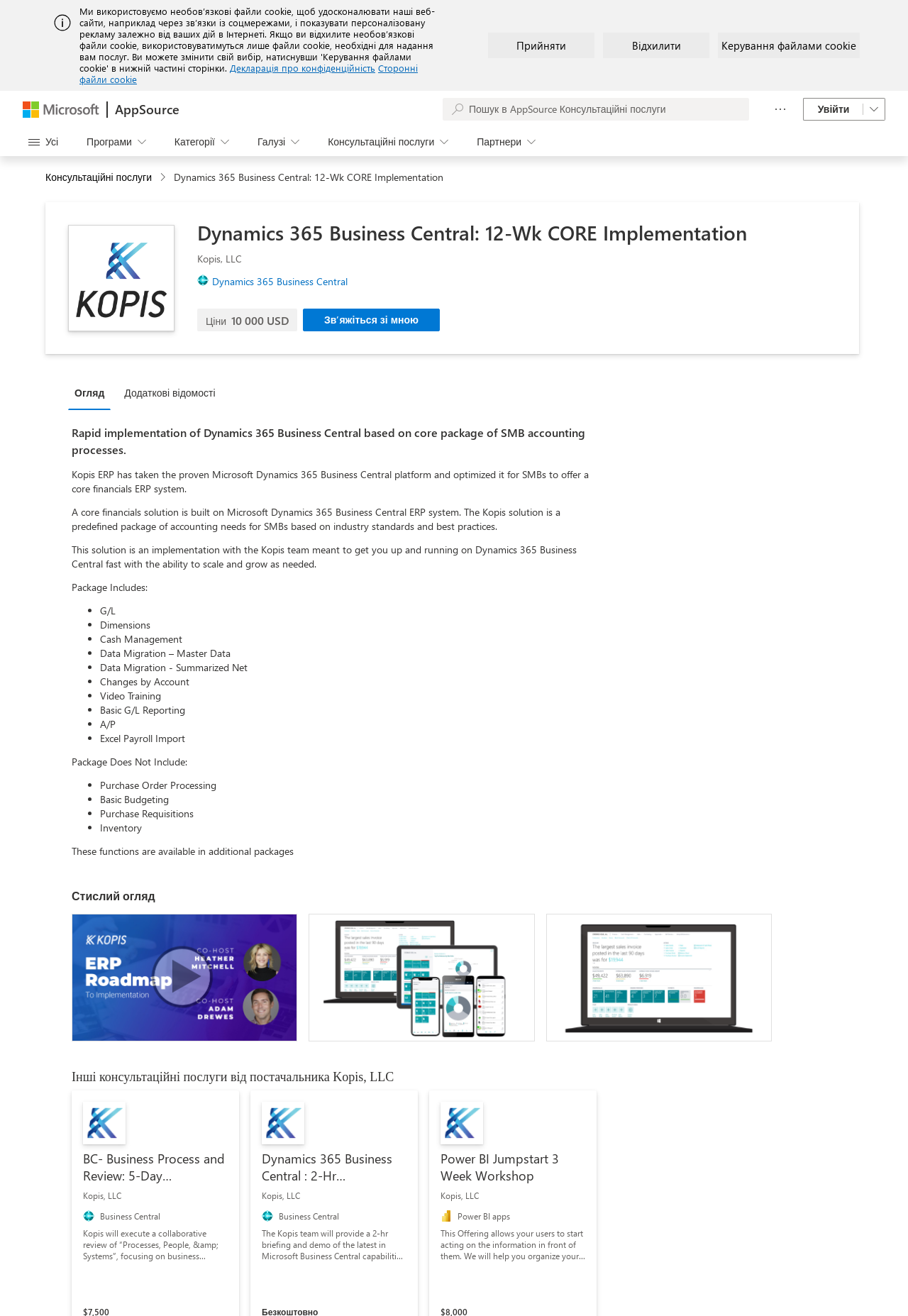Locate the bounding box coordinates of the UI element described by: "Пошук за поточними фільтрами (2)". The bounding box coordinates should consist of four float numbers between 0 and 1, i.e., [left, top, right, bottom].

[0.488, 0.074, 0.825, 0.092]